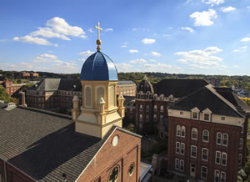What type of university is the University of Dayton?
Using the screenshot, give a one-word or short phrase answer.

Catholic research university